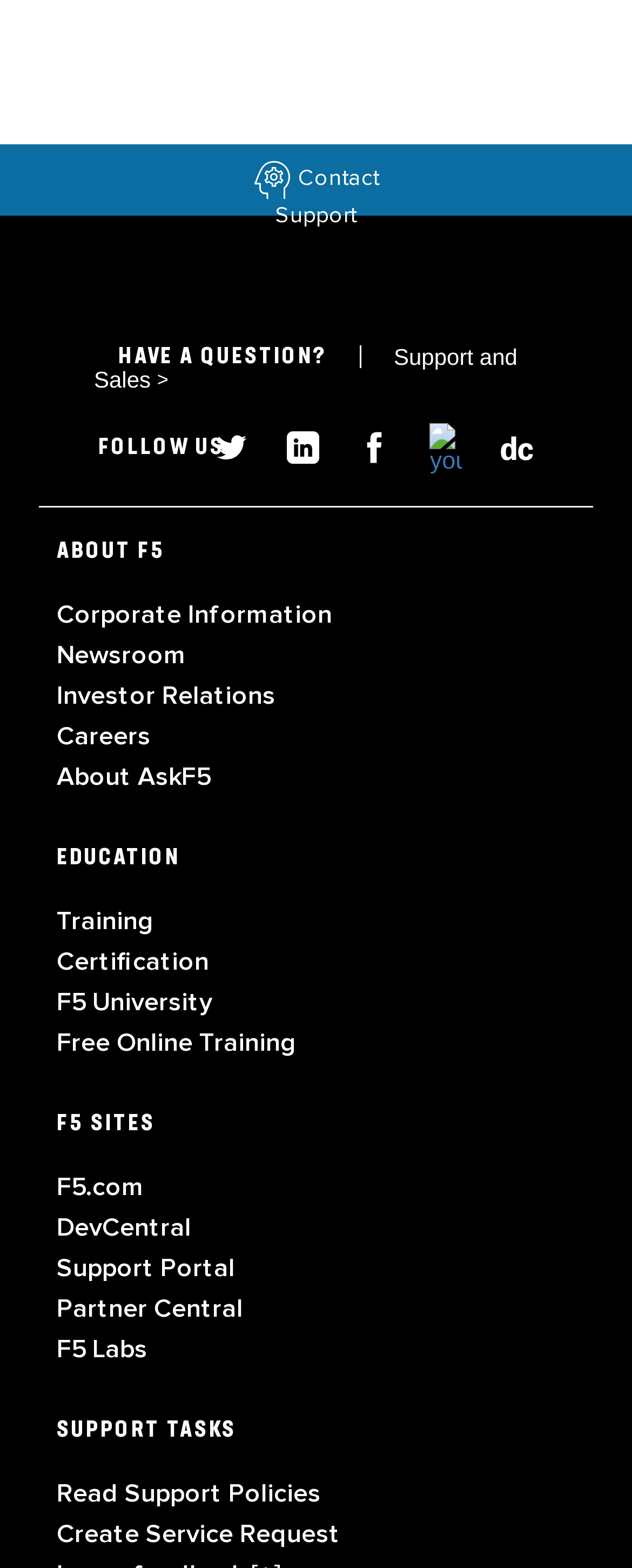How many social media links are there?
Answer the question using a single word or phrase, according to the image.

5